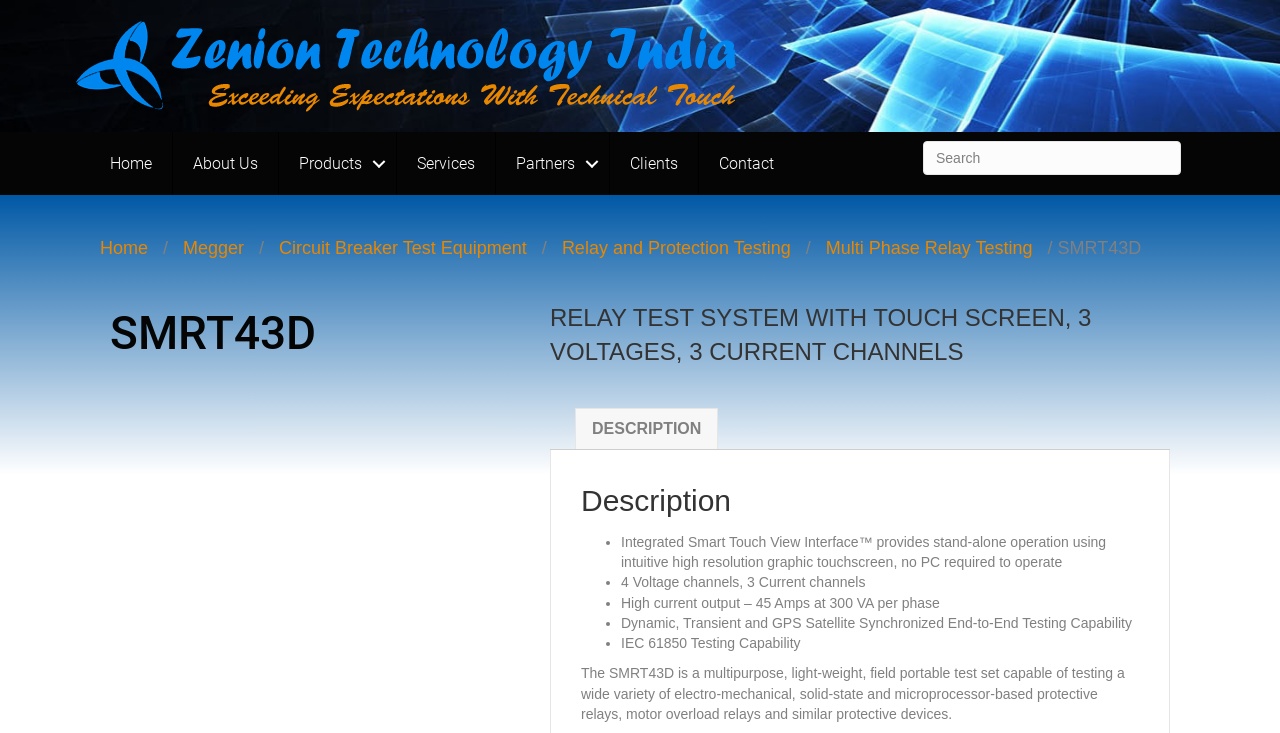How many voltage channels does the SMRT43D have?
Using the information from the image, give a concise answer in one word or a short phrase.

4